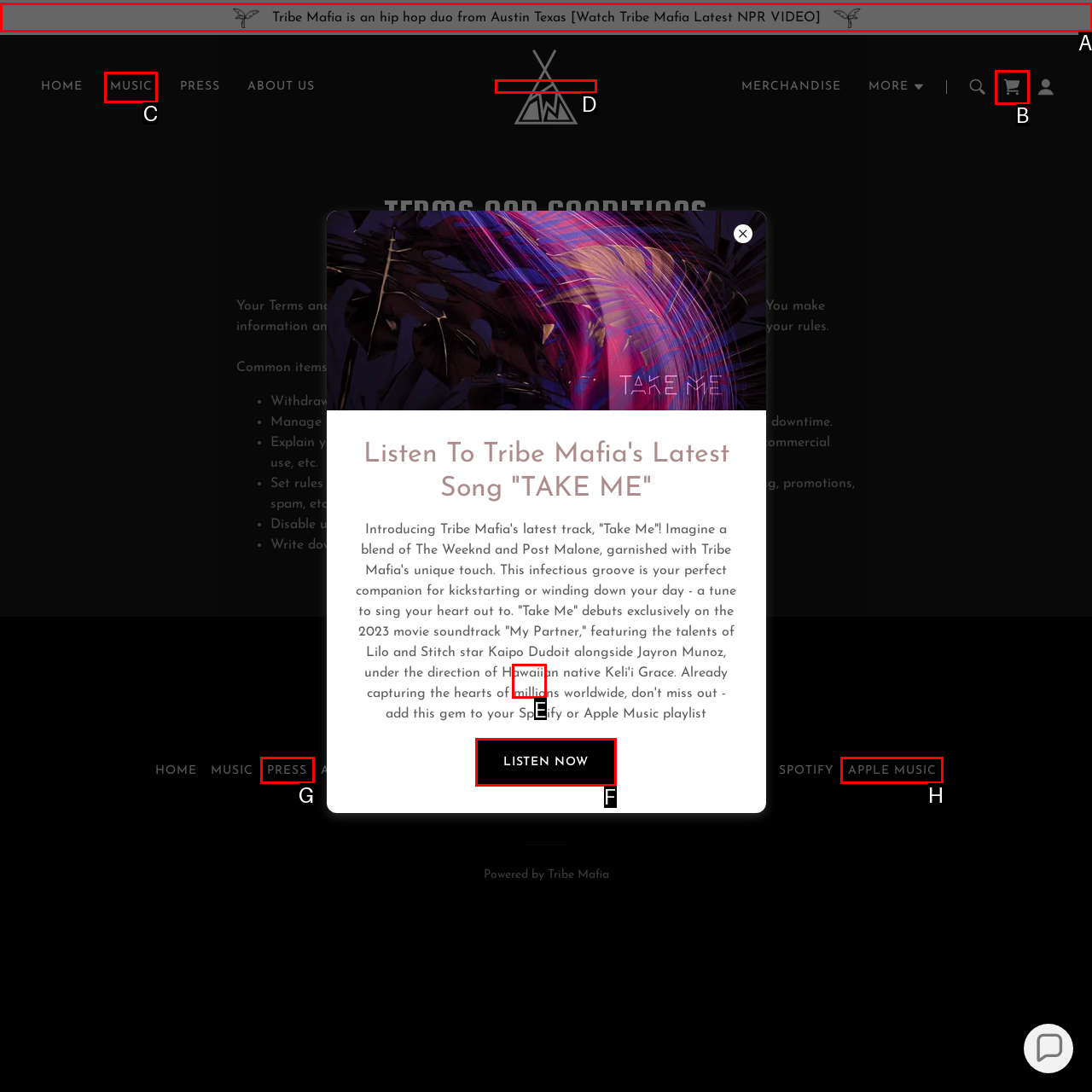Which HTML element should be clicked to complete the task: Watch Tribe Mafia's latest NPR video? Answer with the letter of the corresponding option.

A